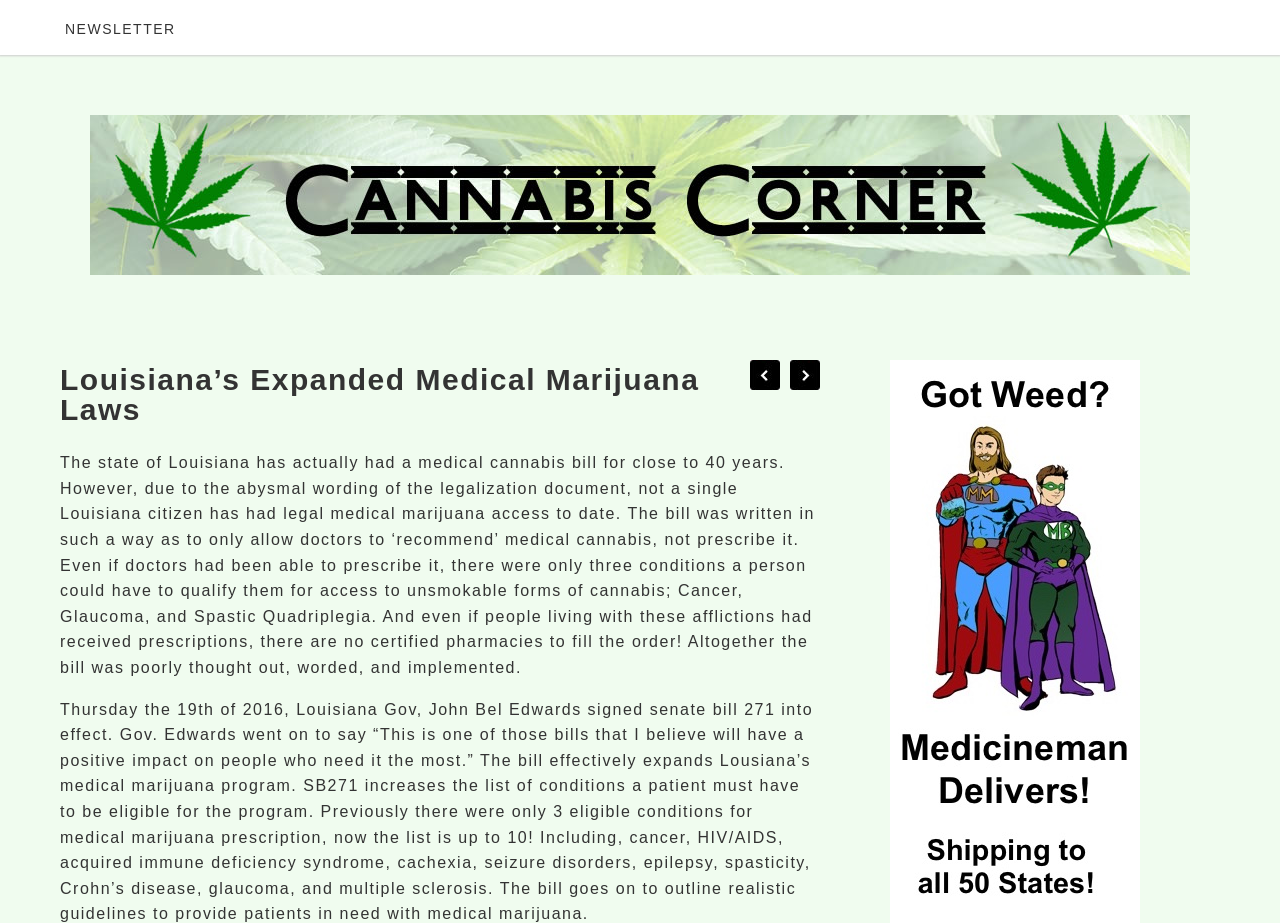What is the purpose of senate bill 271?
Please provide a single word or phrase in response based on the screenshot.

Expands medical marijuana program